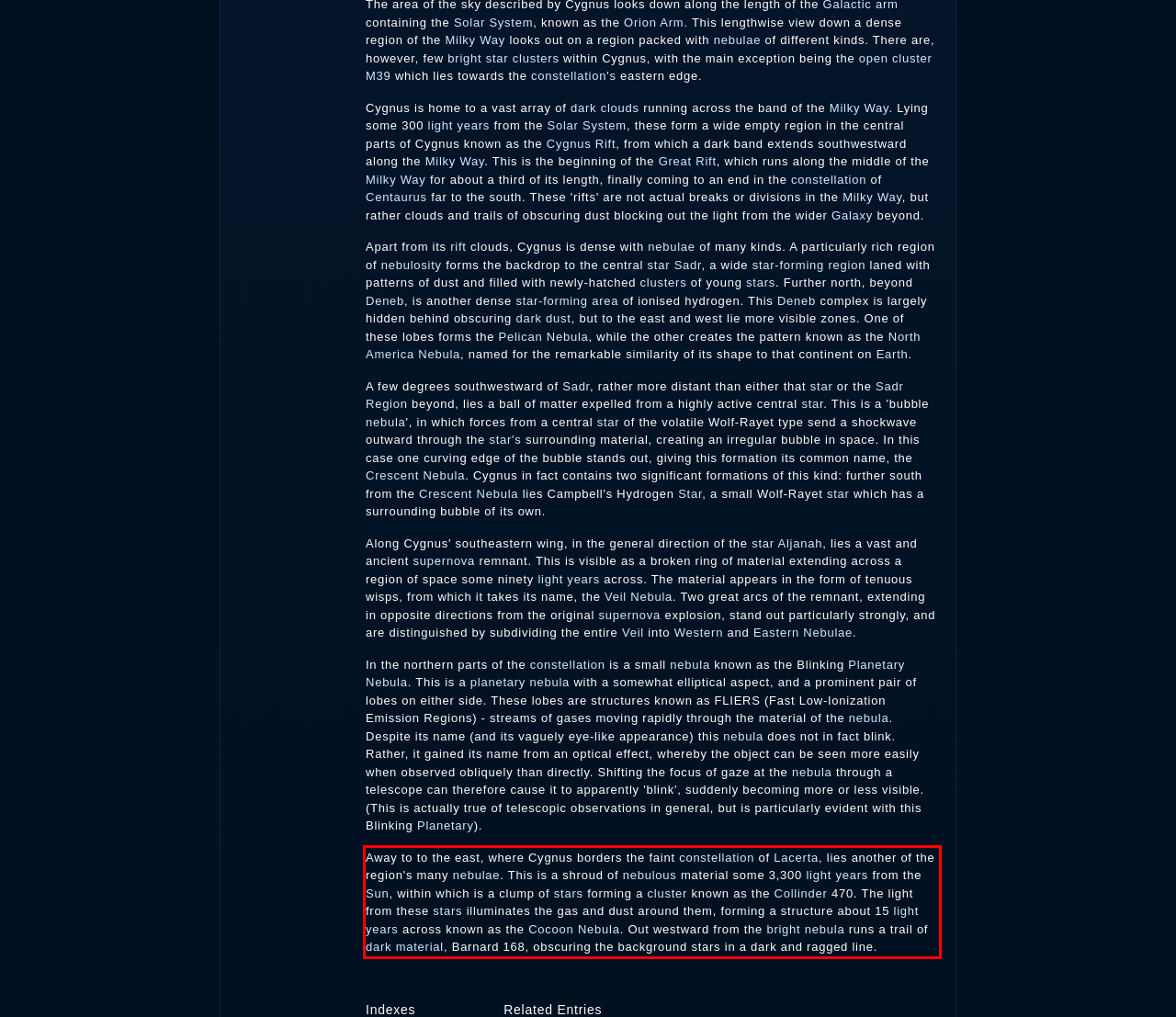Analyze the screenshot of a webpage where a red rectangle is bounding a UI element. Extract and generate the text content within this red bounding box.

Away to to the east, where Cygnus borders the faint constellation of Lacerta, lies another of the region's many nebulae. This is a shroud of nebulous material some 3,300 light years from the Sun, within which is a clump of stars forming a cluster known as the Collinder 470. The light from these stars illuminates the gas and dust around them, forming a structure about 15 light years across known as the Cocoon Nebula. Out westward from the bright nebula runs a trail of dark material, Barnard 168, obscuring the background stars in a dark and ragged line.